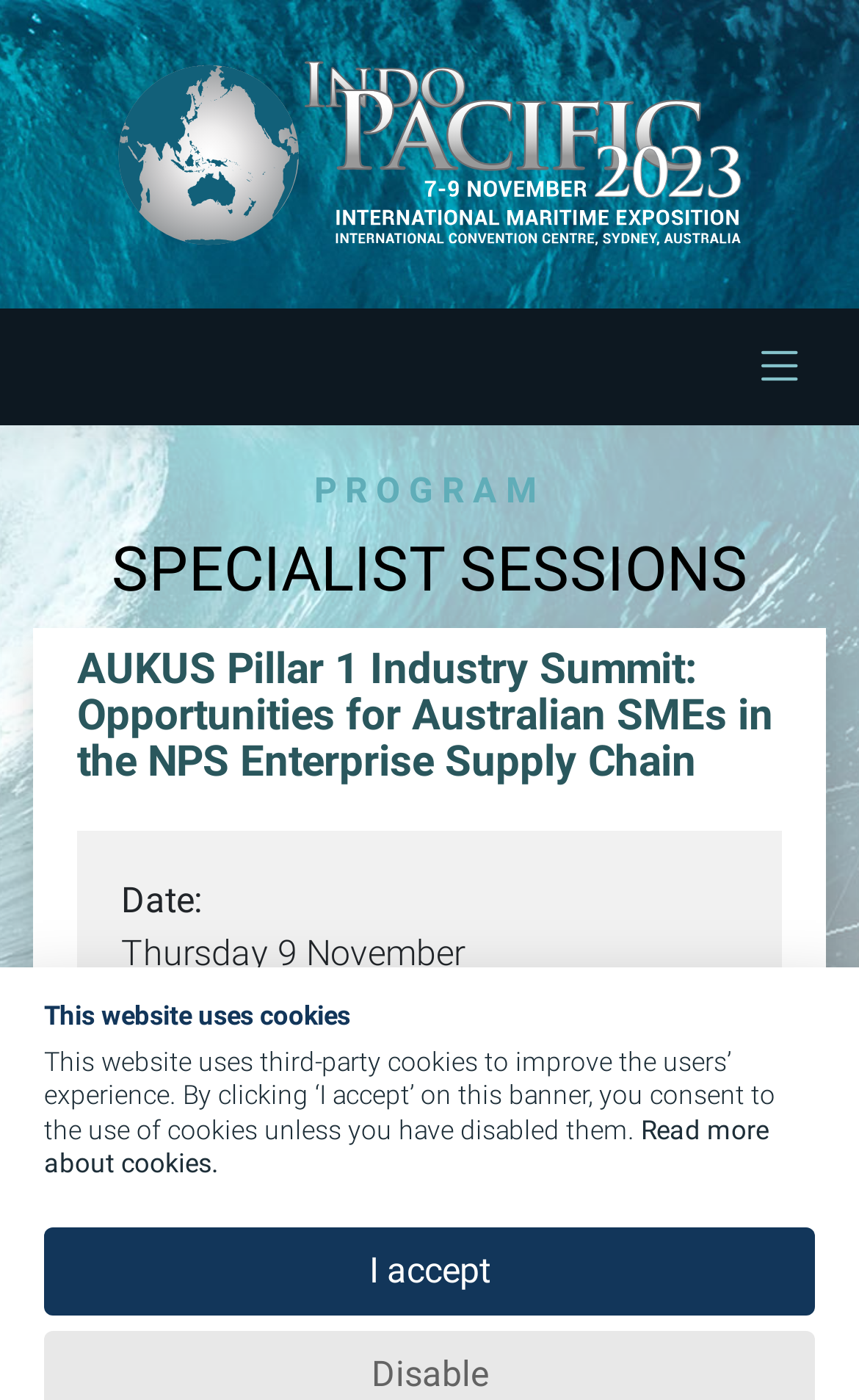Identify and provide the bounding box for the element described by: "Read more about cookies.".

[0.051, 0.796, 0.895, 0.843]